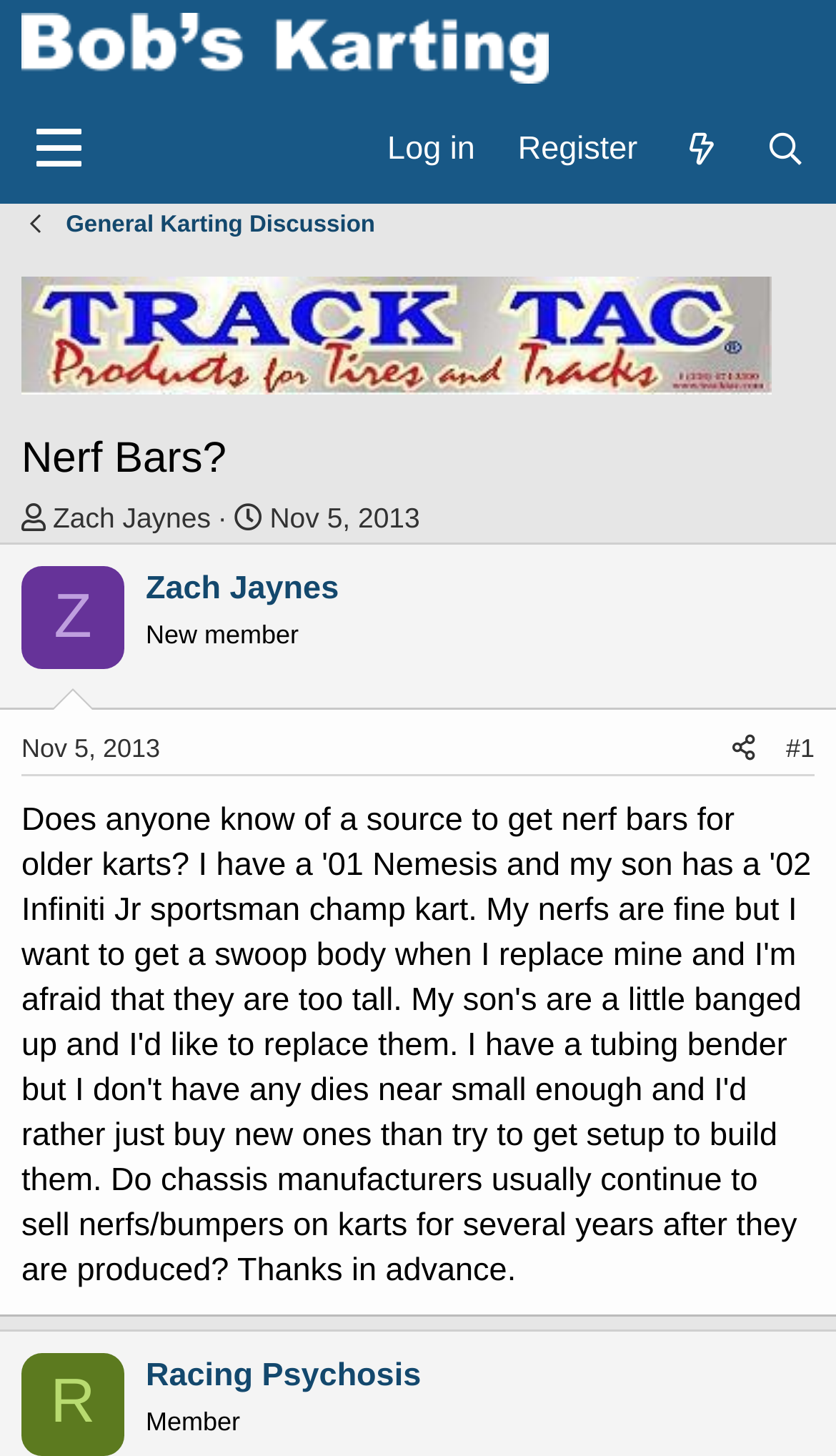Use a single word or phrase to answer this question: 
How many replies are in the thread?

2